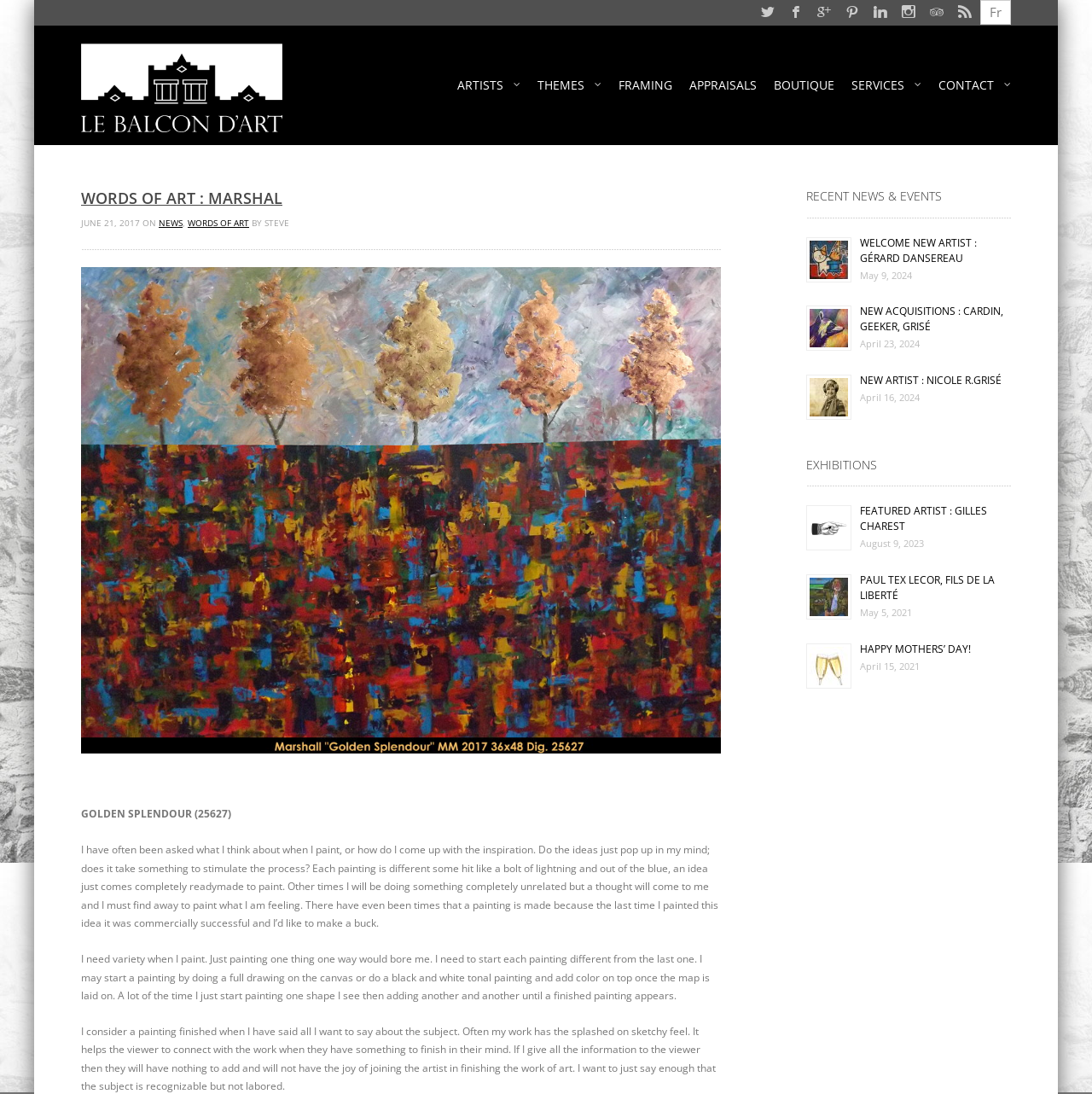Find the bounding box coordinates of the clickable element required to execute the following instruction: "Explore the 'NEW ACQUISITIONS : CARDIN, GEEKER, GRISÉ' exhibition". Provide the coordinates as four float numbers between 0 and 1, i.e., [left, top, right, bottom].

[0.738, 0.278, 0.926, 0.306]